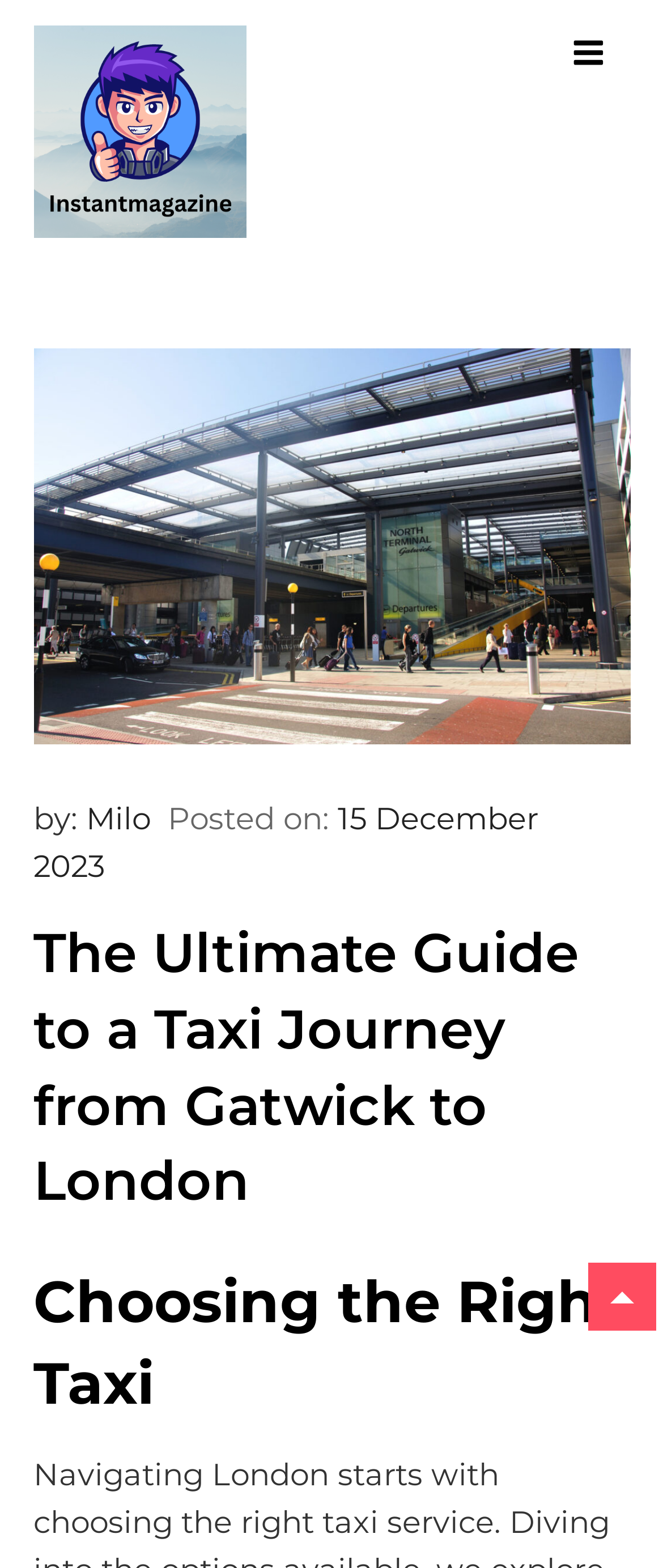Who wrote the article?
From the image, respond using a single word or phrase.

Milo